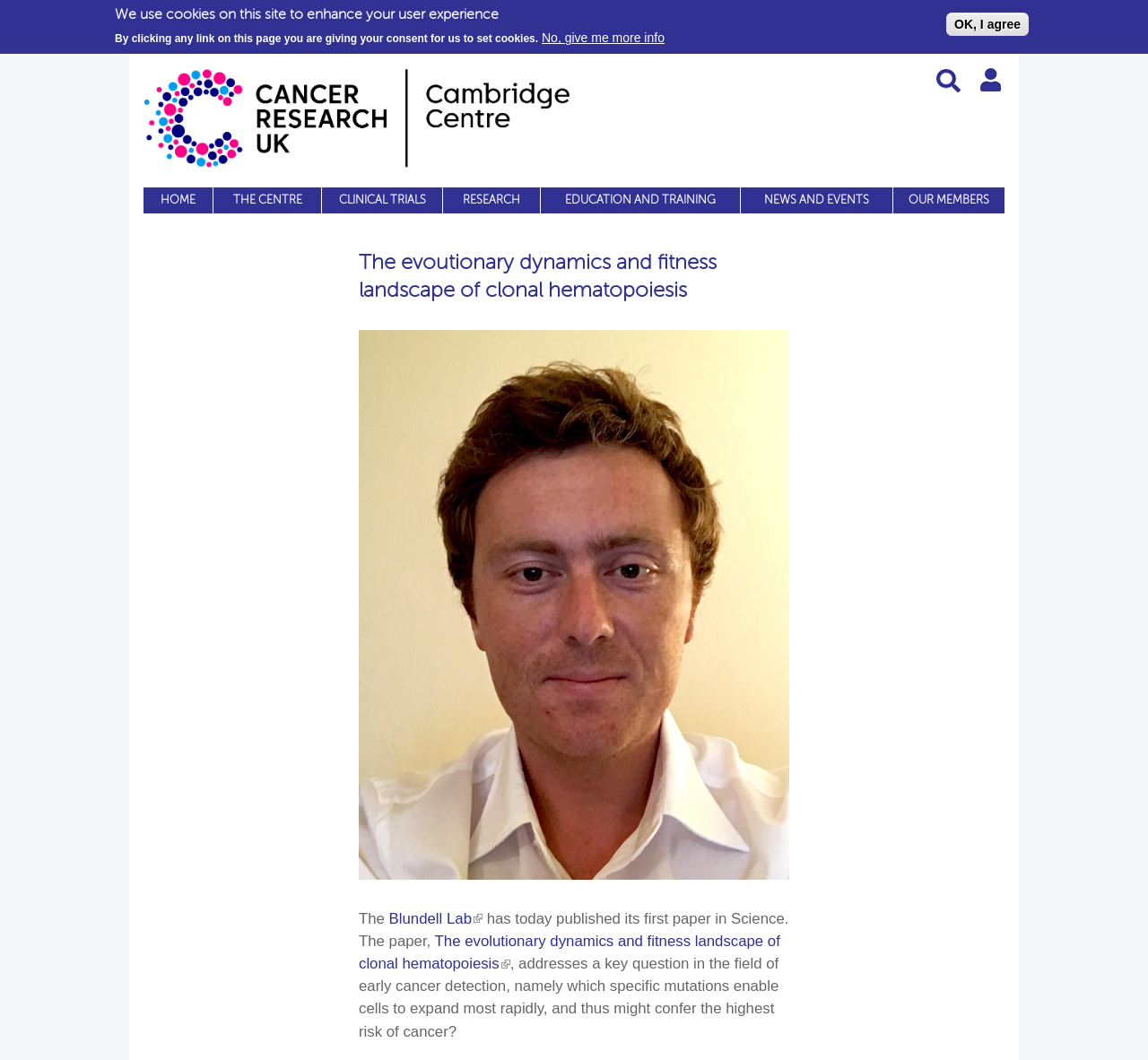What is the purpose of the search form?
Can you offer a detailed and complete answer to this question?

I inferred the purpose of the search form by looking at its location on the webpage and its label 'Search form'. The search form is likely used to search for content within the website.